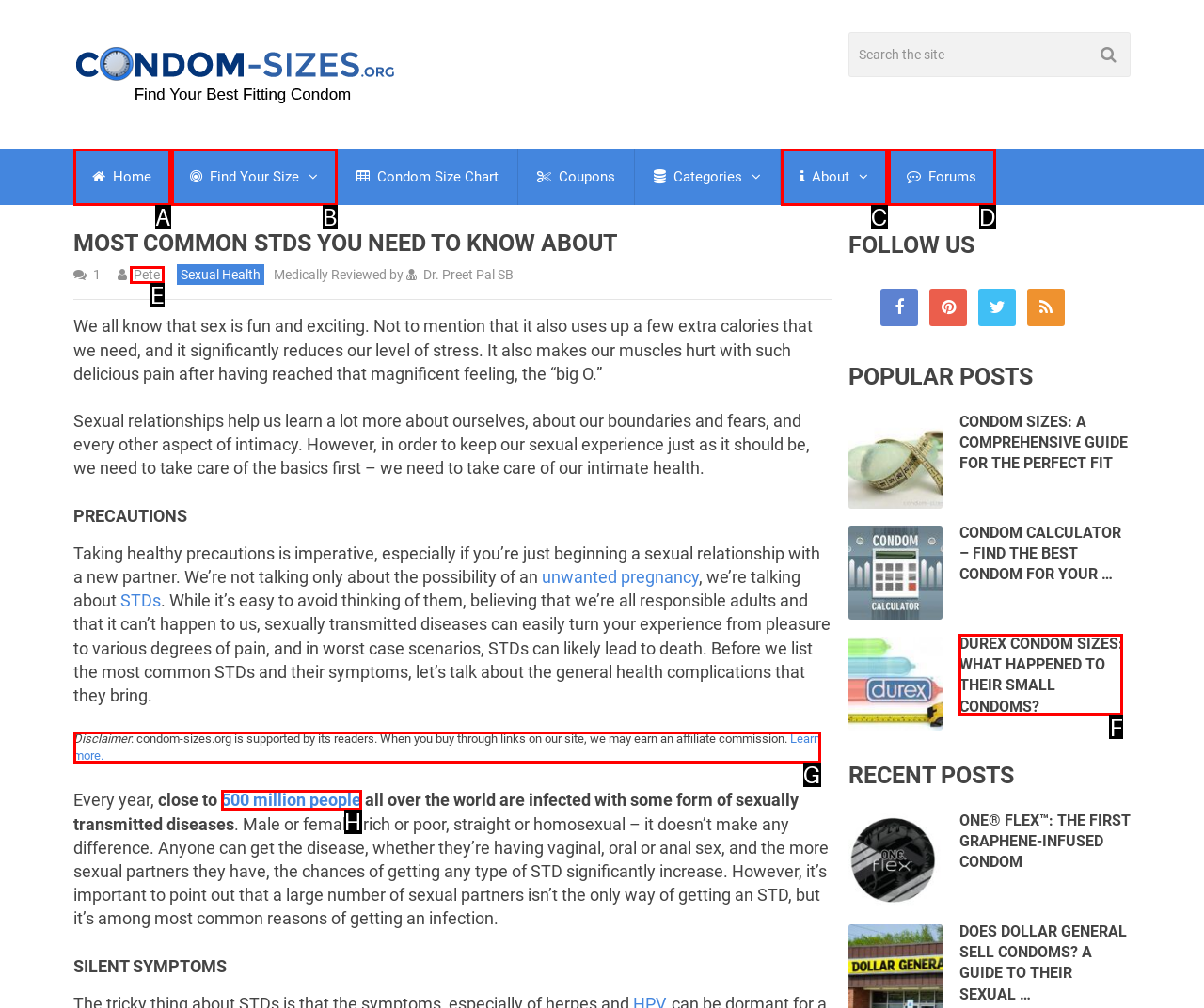From the provided choices, determine which option matches the description: About. Respond with the letter of the correct choice directly.

C